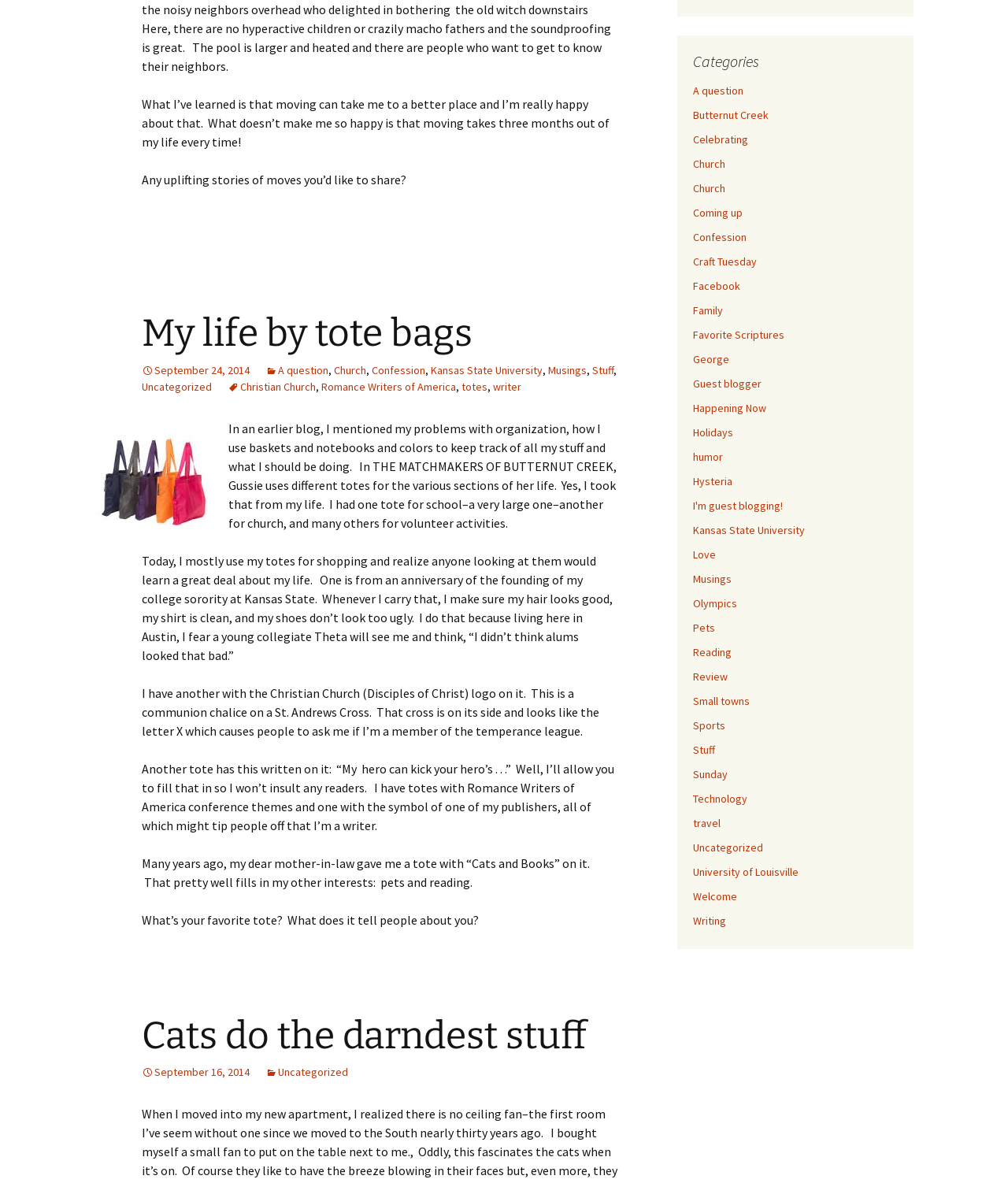Identify the bounding box of the UI component described as: "Romance Writers of America".

[0.319, 0.321, 0.452, 0.333]